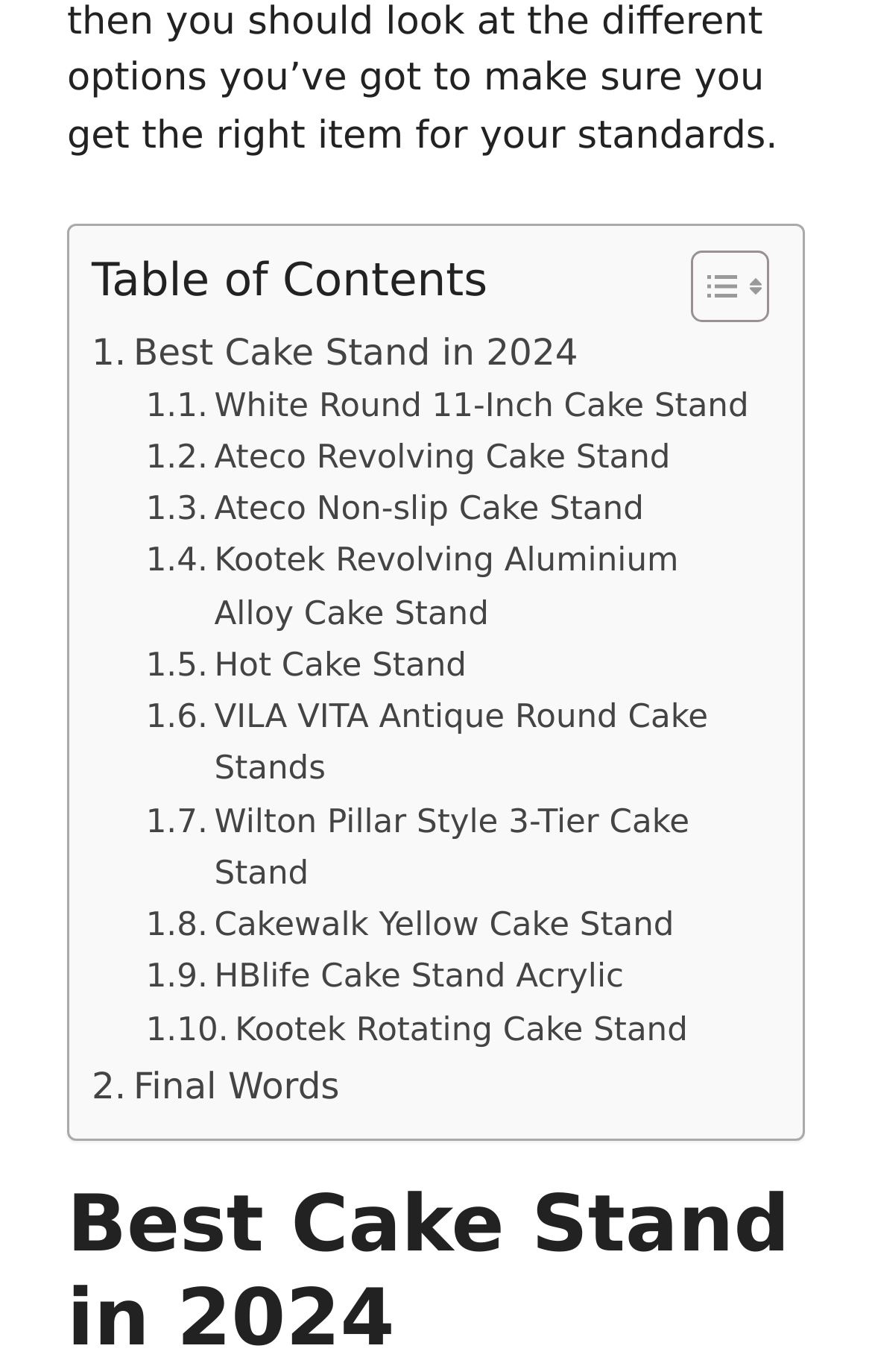Please specify the bounding box coordinates in the format (top-left x, top-left y, bottom-right x, bottom-right y), with values ranging from 0 to 1. Identify the bounding box for the UI component described as follows: White Round 11-Inch Cake Stand

[0.167, 0.278, 0.859, 0.316]